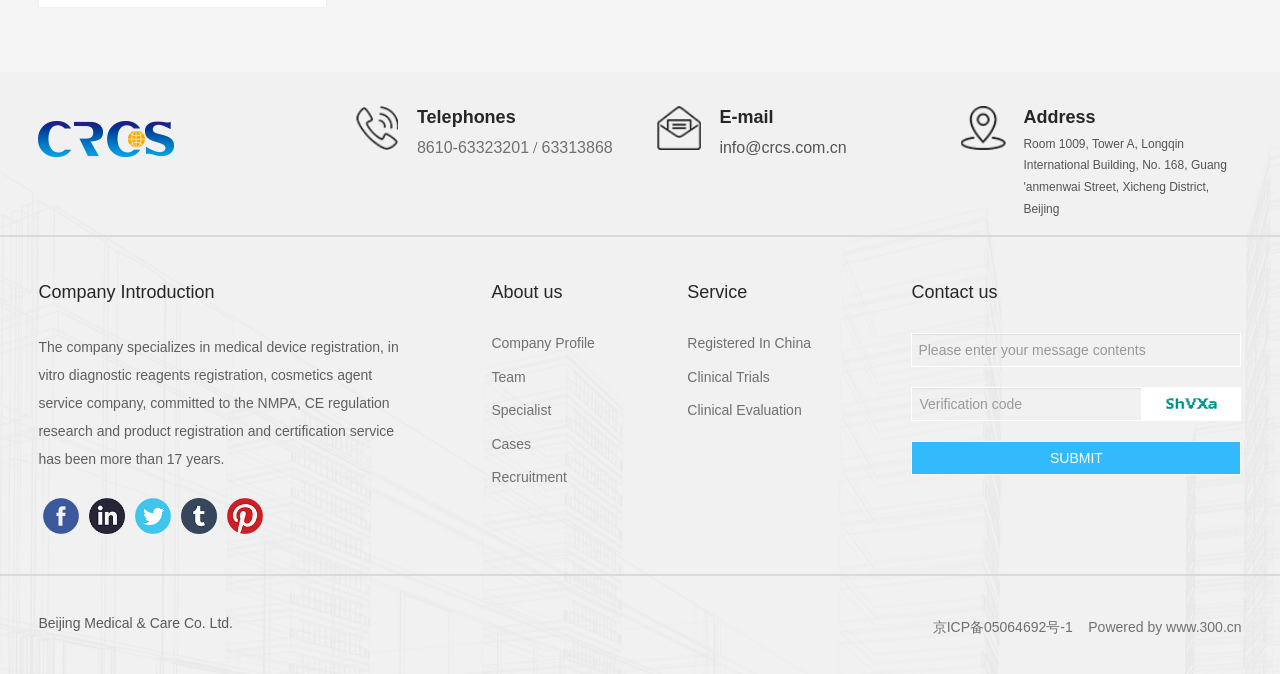Pinpoint the bounding box coordinates of the clickable element needed to complete the instruction: "Enter a message in the contact form". The coordinates should be provided as four float numbers between 0 and 1: [left, top, right, bottom].

[0.712, 0.494, 0.97, 0.544]